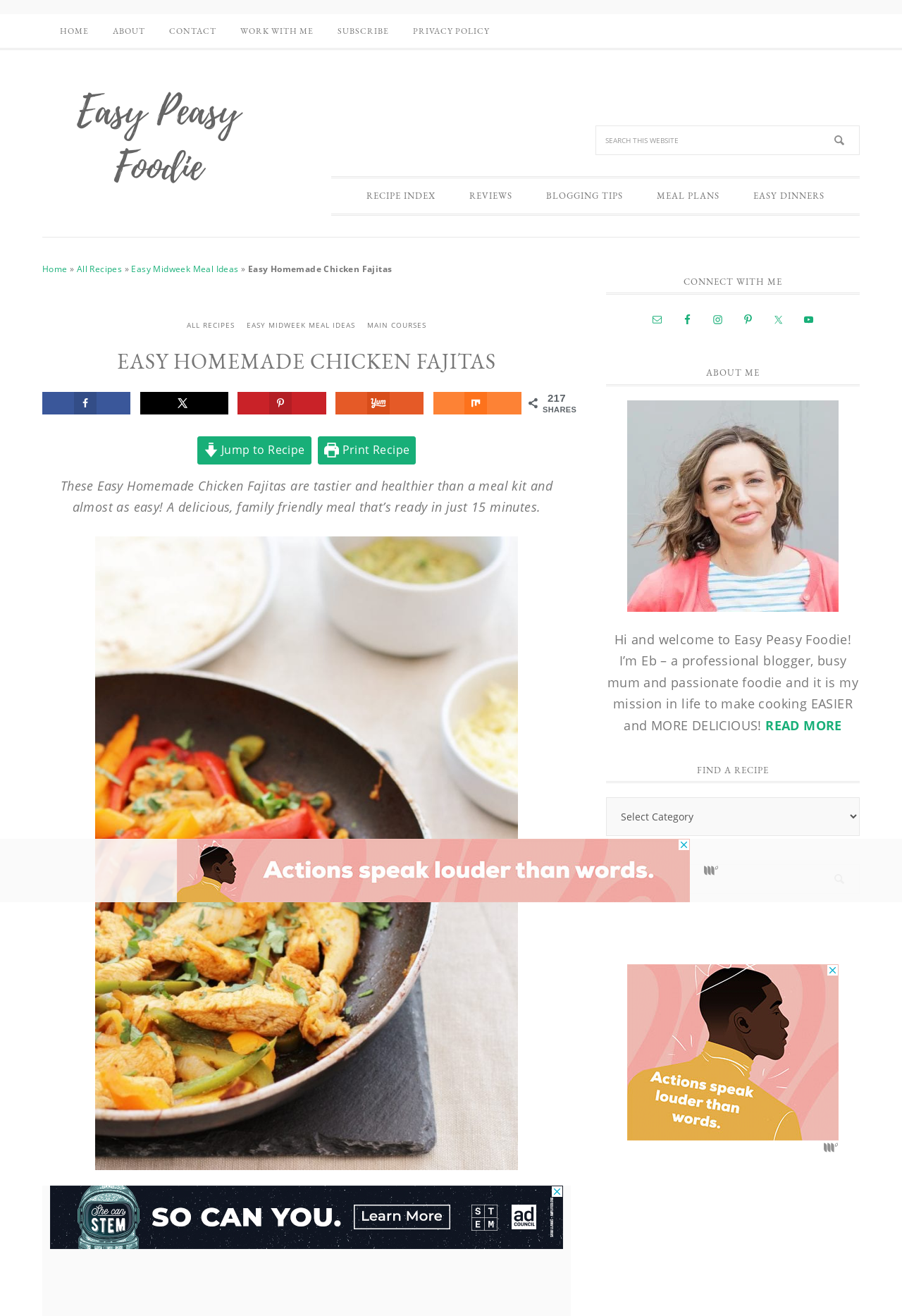How long does it take to prepare this meal?
Please answer the question with a detailed response using the information from the screenshot.

I found the answer by reading the text 'A delicious, family friendly meal that’s ready in just 15 minutes.' on the webpage, which provides information about the preparation time of the recipe.